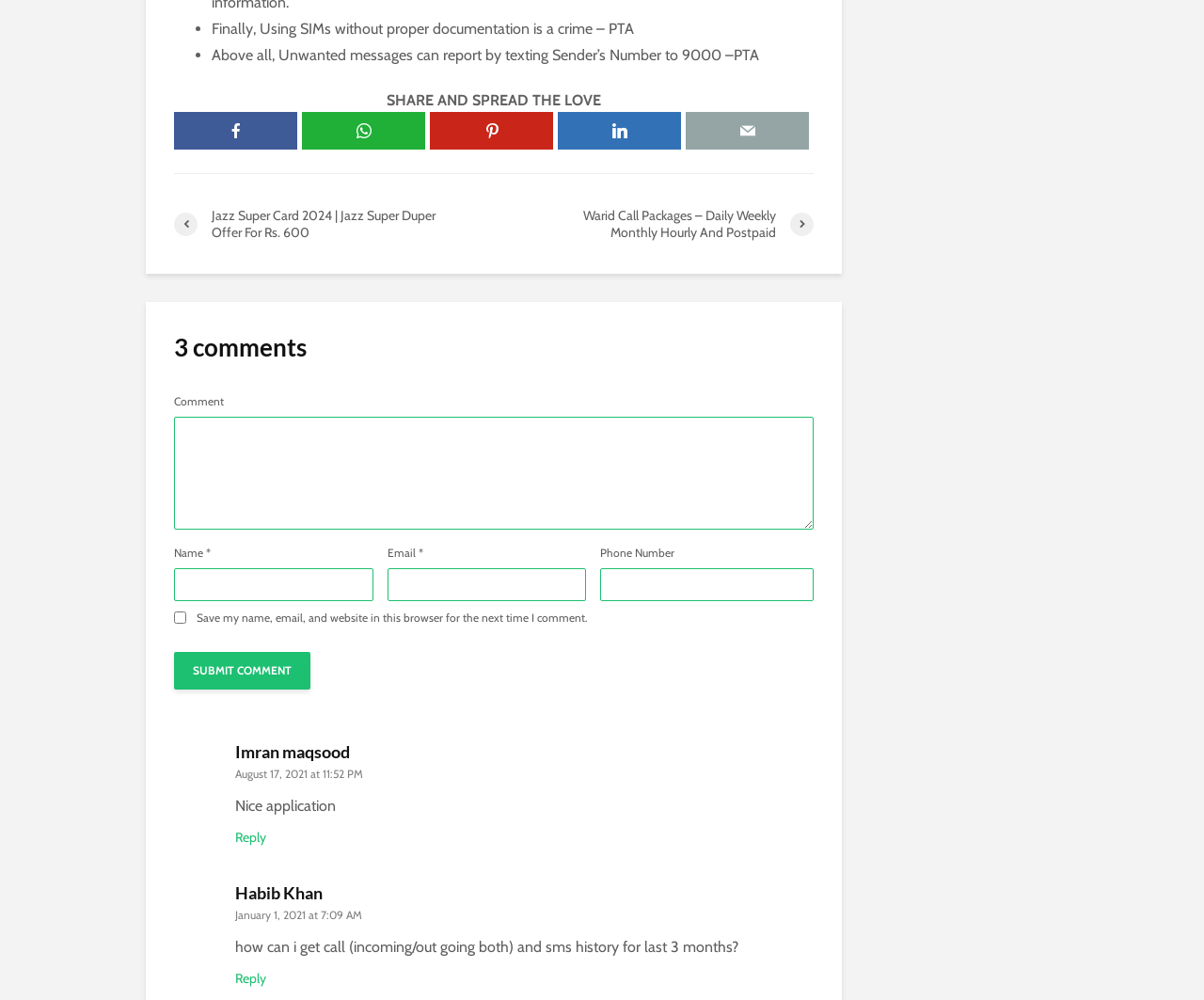Please find the bounding box coordinates for the clickable element needed to perform this instruction: "Submit a comment".

[0.145, 0.653, 0.258, 0.69]